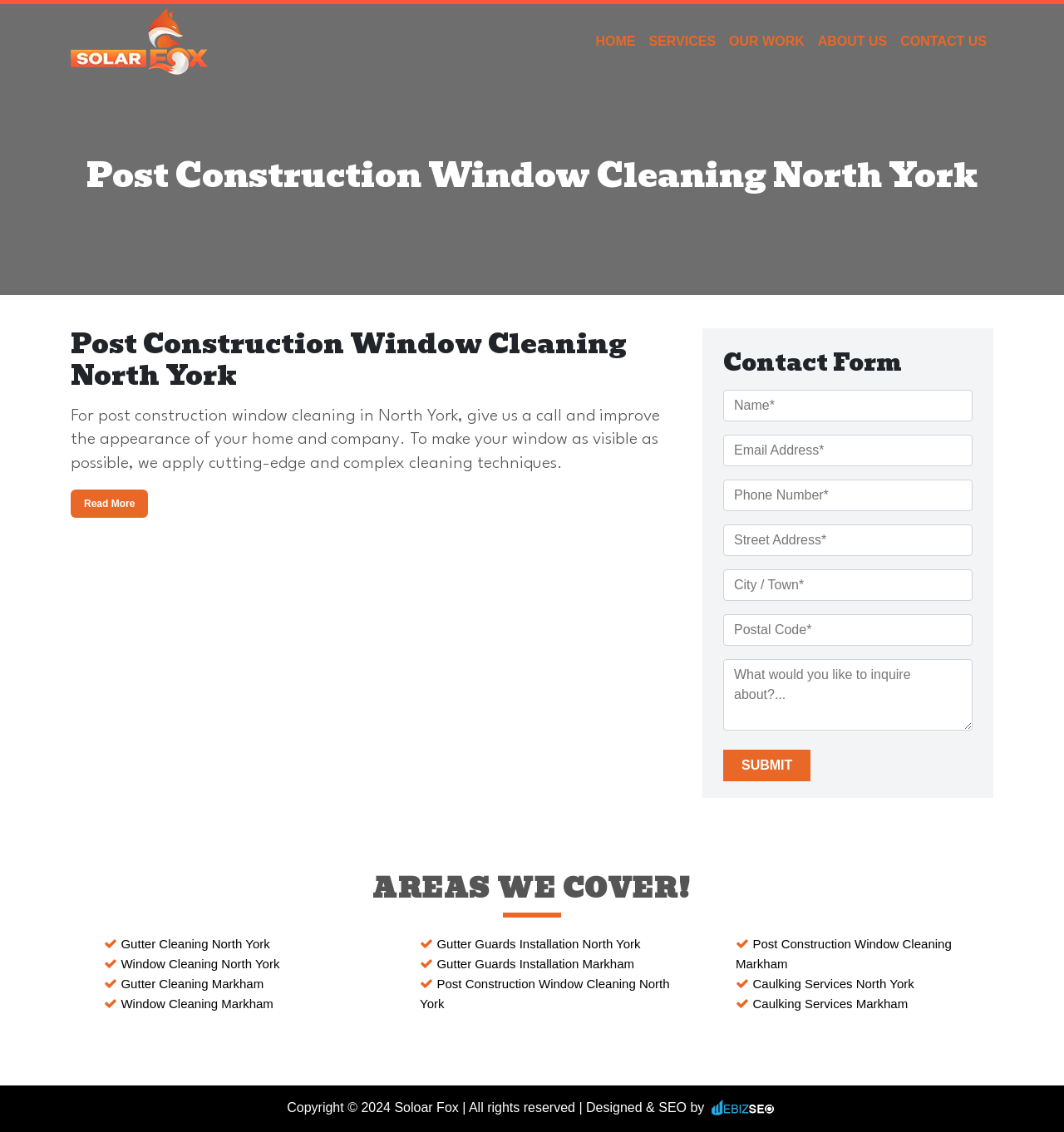Please analyze the image and give a detailed answer to the question:
Who designed the website?

The website was designed by webizseo, which is mentioned in the copyright section at the bottom of the webpage, along with a link to their website.